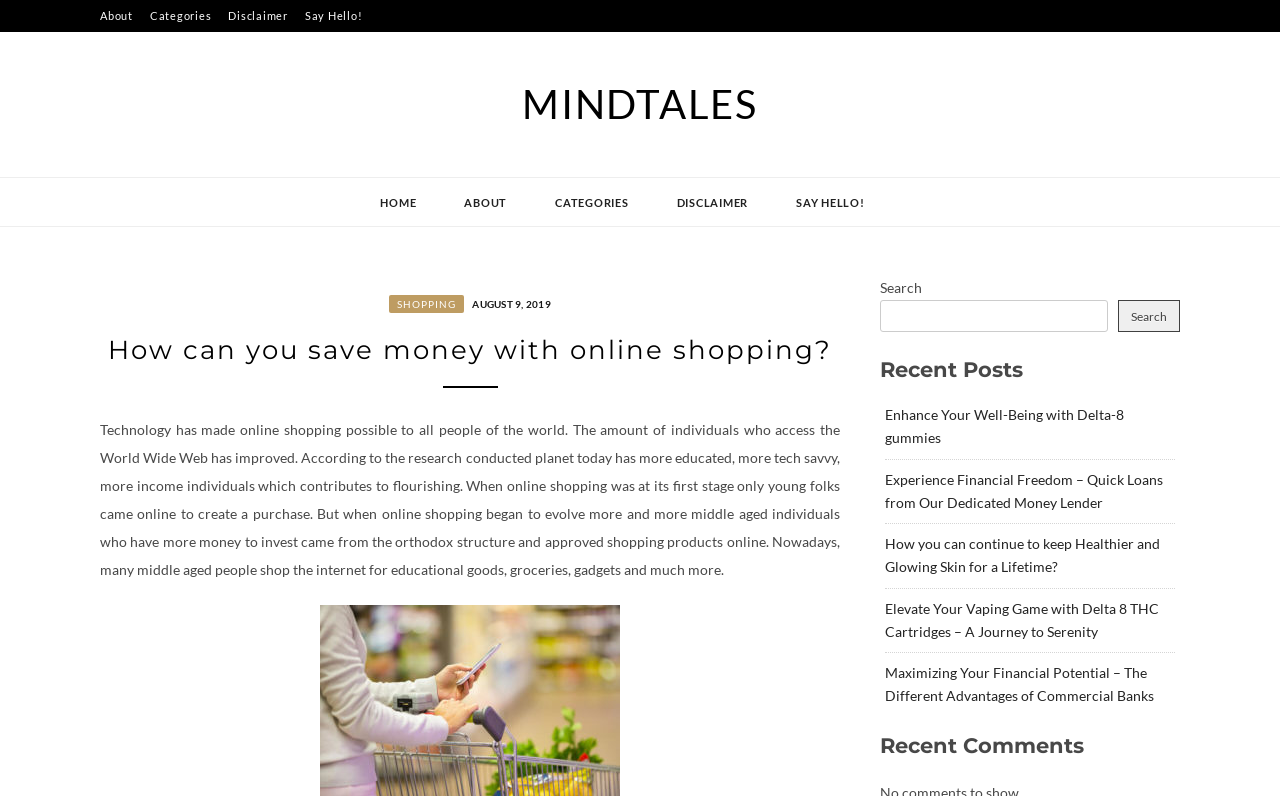What type of posts are listed under 'Recent Posts'?
Look at the screenshot and give a one-word or phrase answer.

various topics